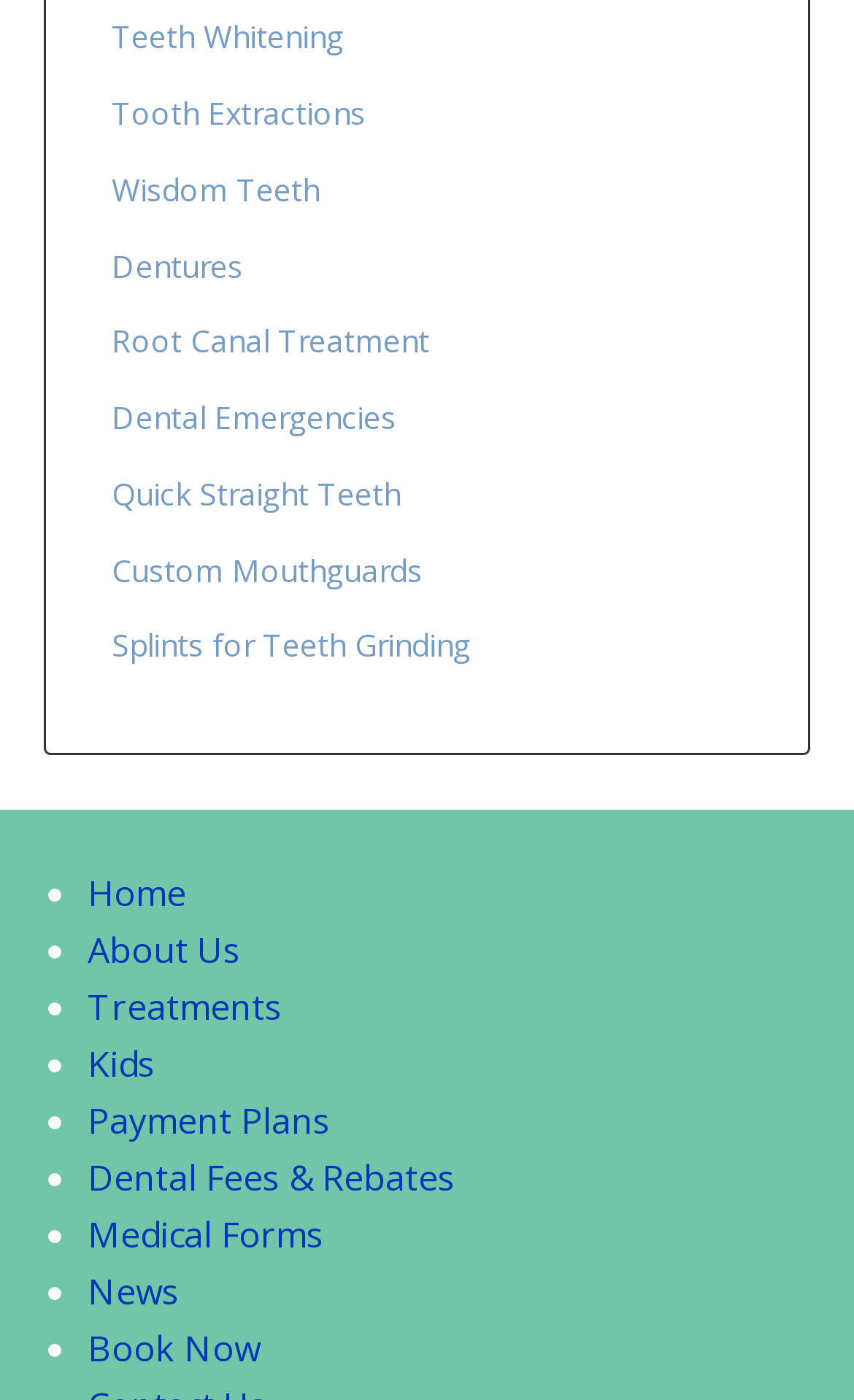How many main categories are listed at the bottom of the page?
Using the image as a reference, give an elaborate response to the question.

I counted the number of links at the bottom of the page, starting from 'Home' and ending at 'Book Now', and found that there are 9 main categories listed.